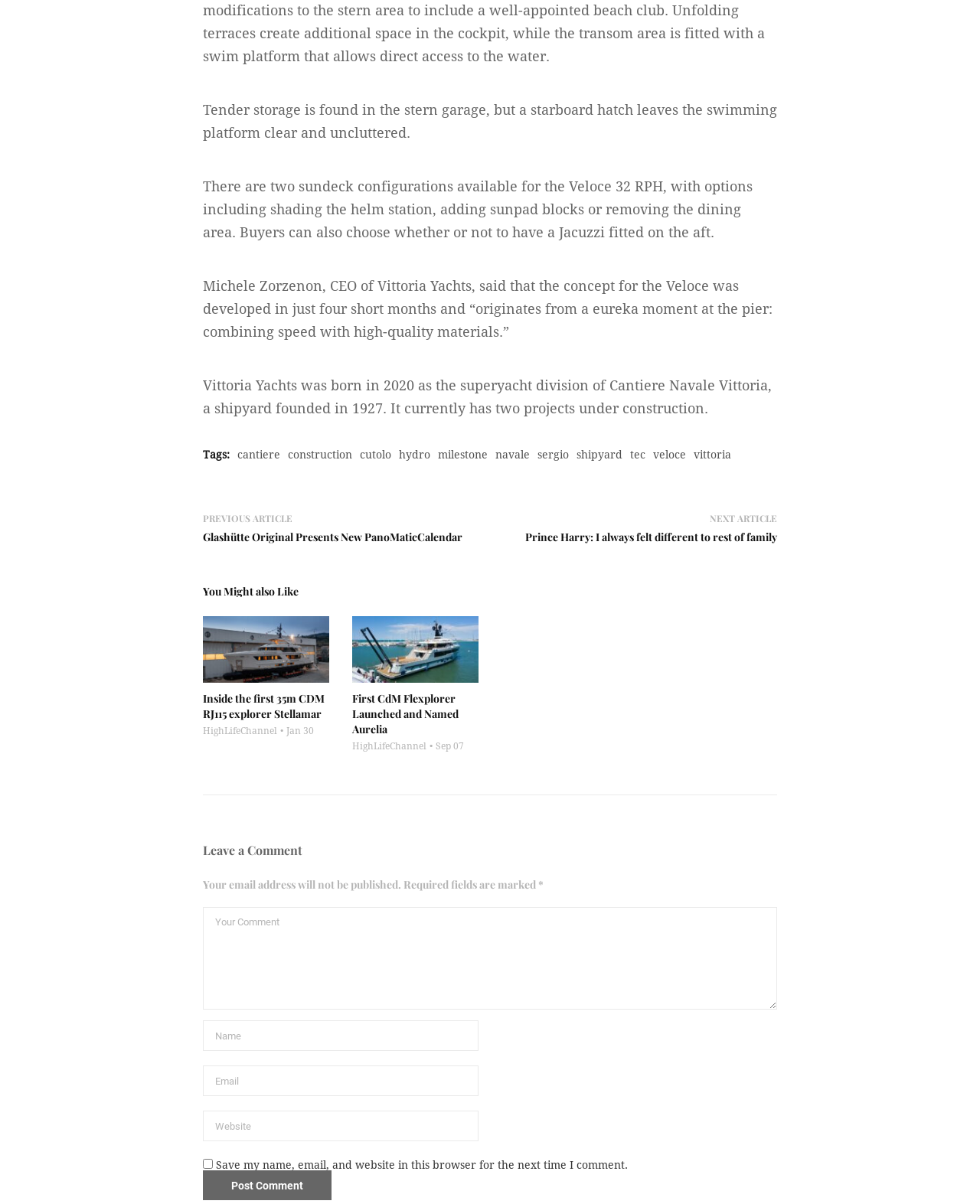Determine the bounding box coordinates of the clickable element to complete this instruction: "Click the 'Home' link". Provide the coordinates in the format of four float numbers between 0 and 1, [left, top, right, bottom].

None